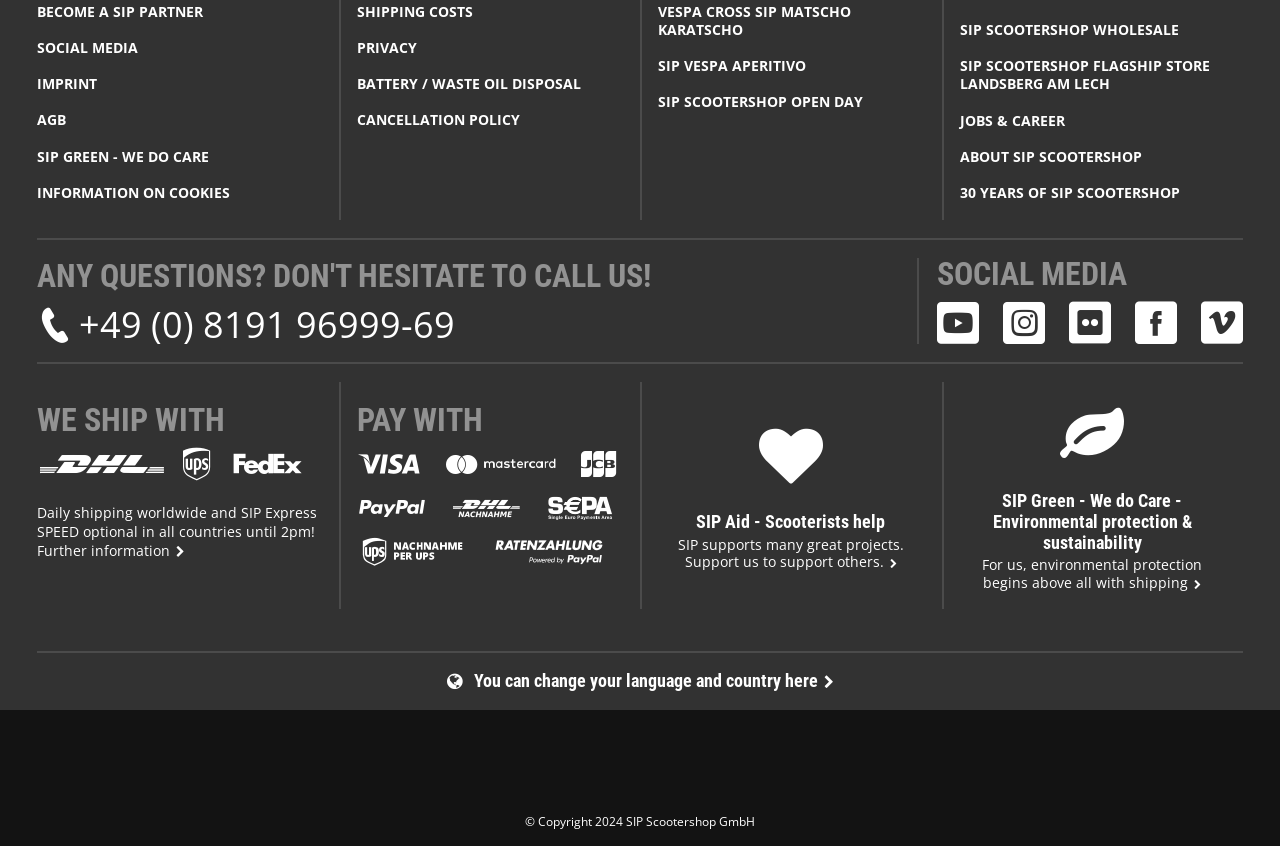What is the copyright information on the webpage?
Answer with a single word or phrase by referring to the visual content.

Copyright 2024 SIP Scootershop GmbH